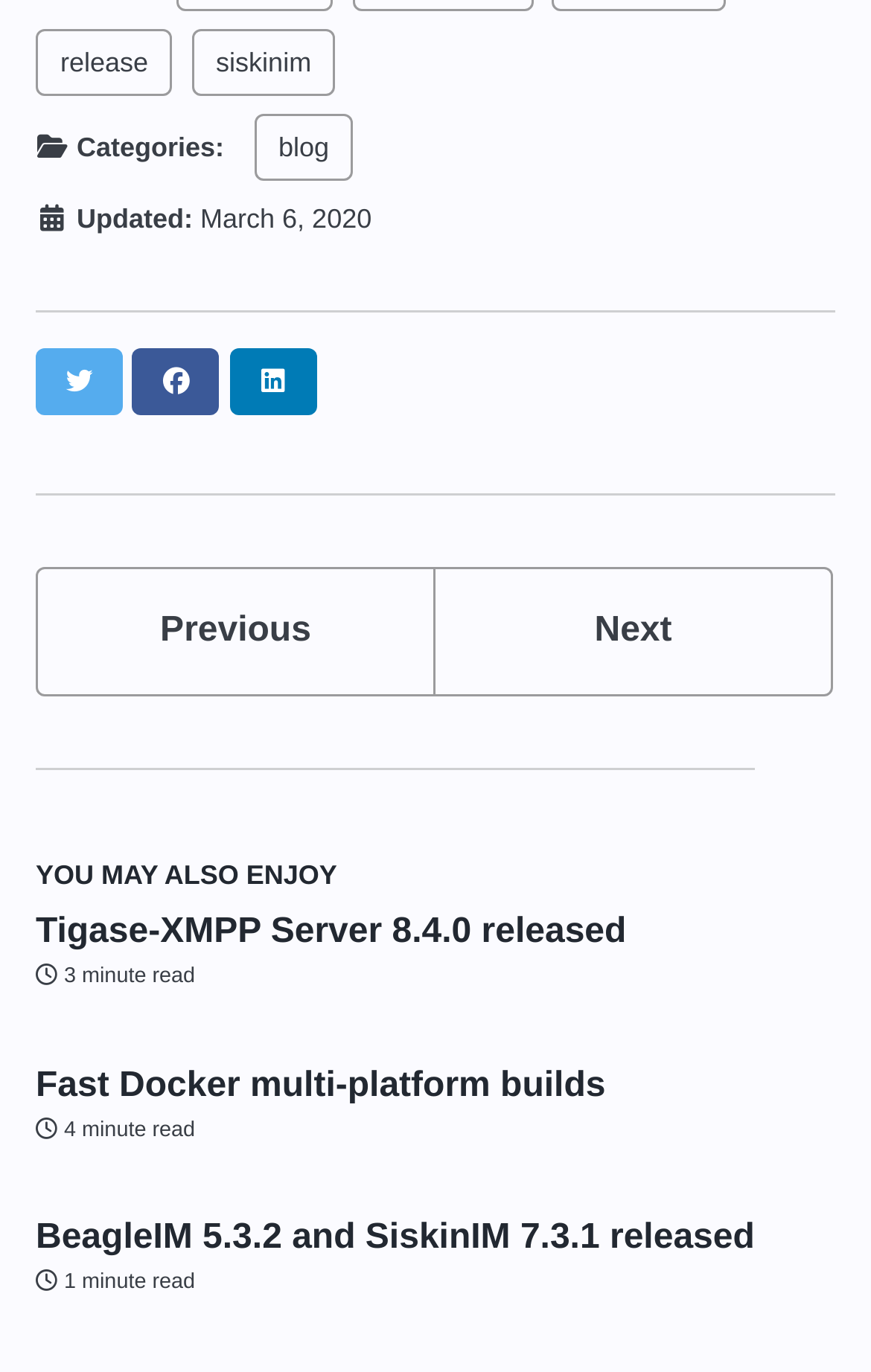What social media platforms are linked at the bottom of the page?
Using the details shown in the screenshot, provide a comprehensive answer to the question.

I scrolled down to the bottom of the page and found the links to social media platforms, which are Twitter, Facebook, and LinkedIn.